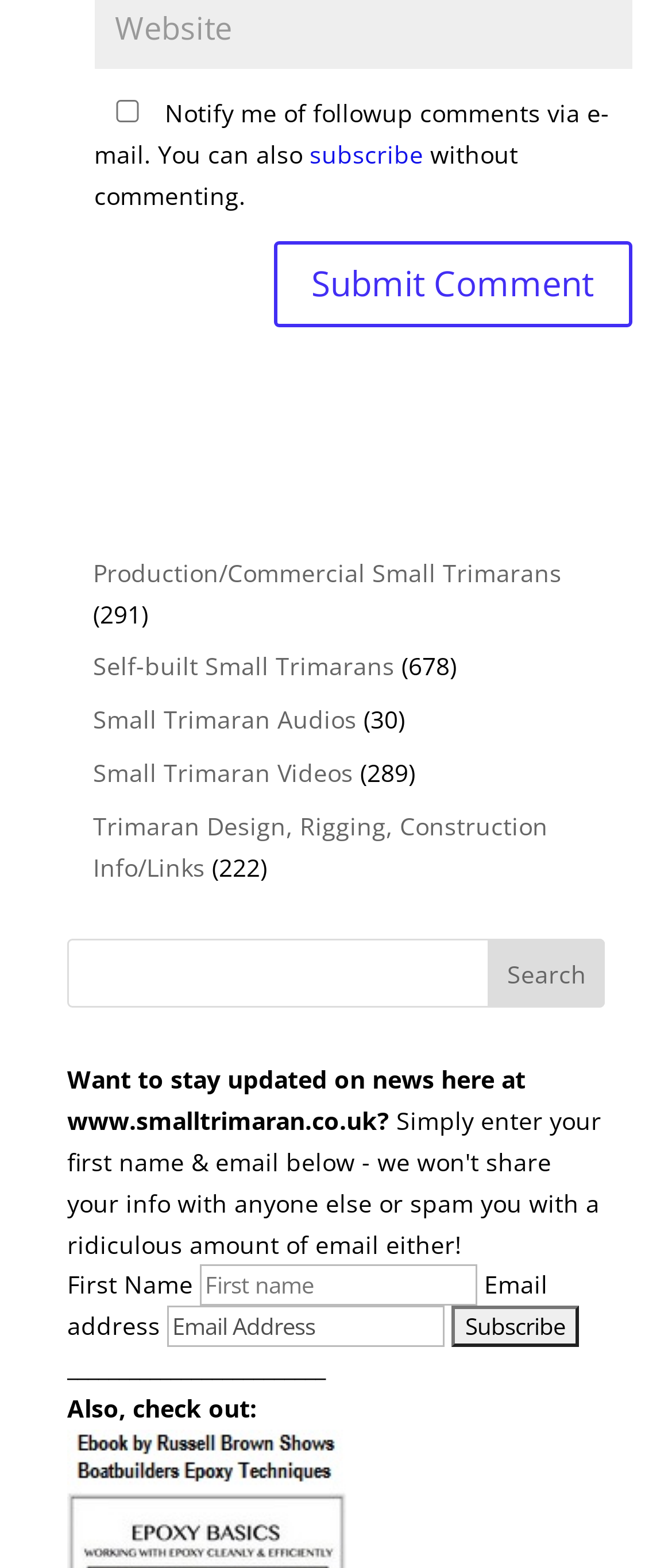Respond with a single word or phrase:
What is the purpose of the 'Subscribe' button?

To subscribe to news updates